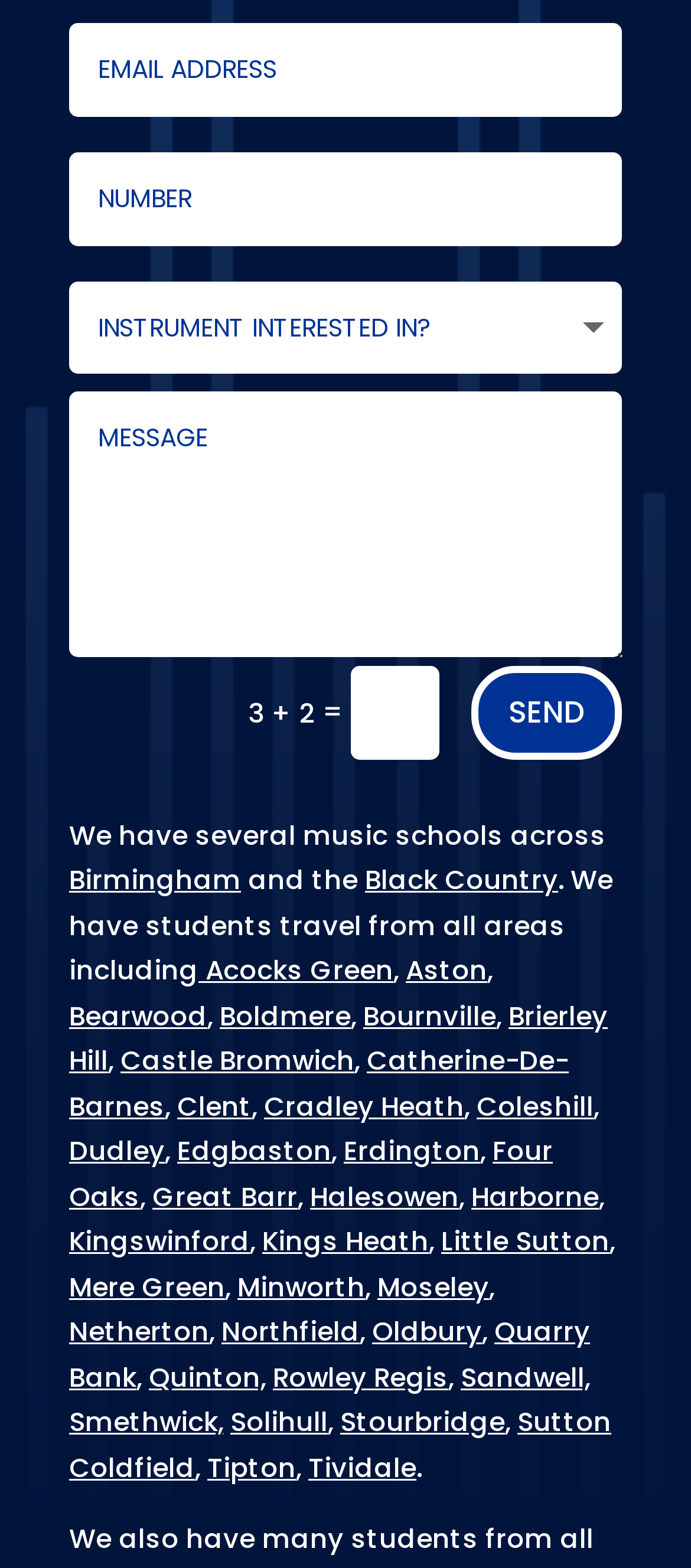How many links are there in the webpage?
Based on the image content, provide your answer in one word or a short phrase.

30